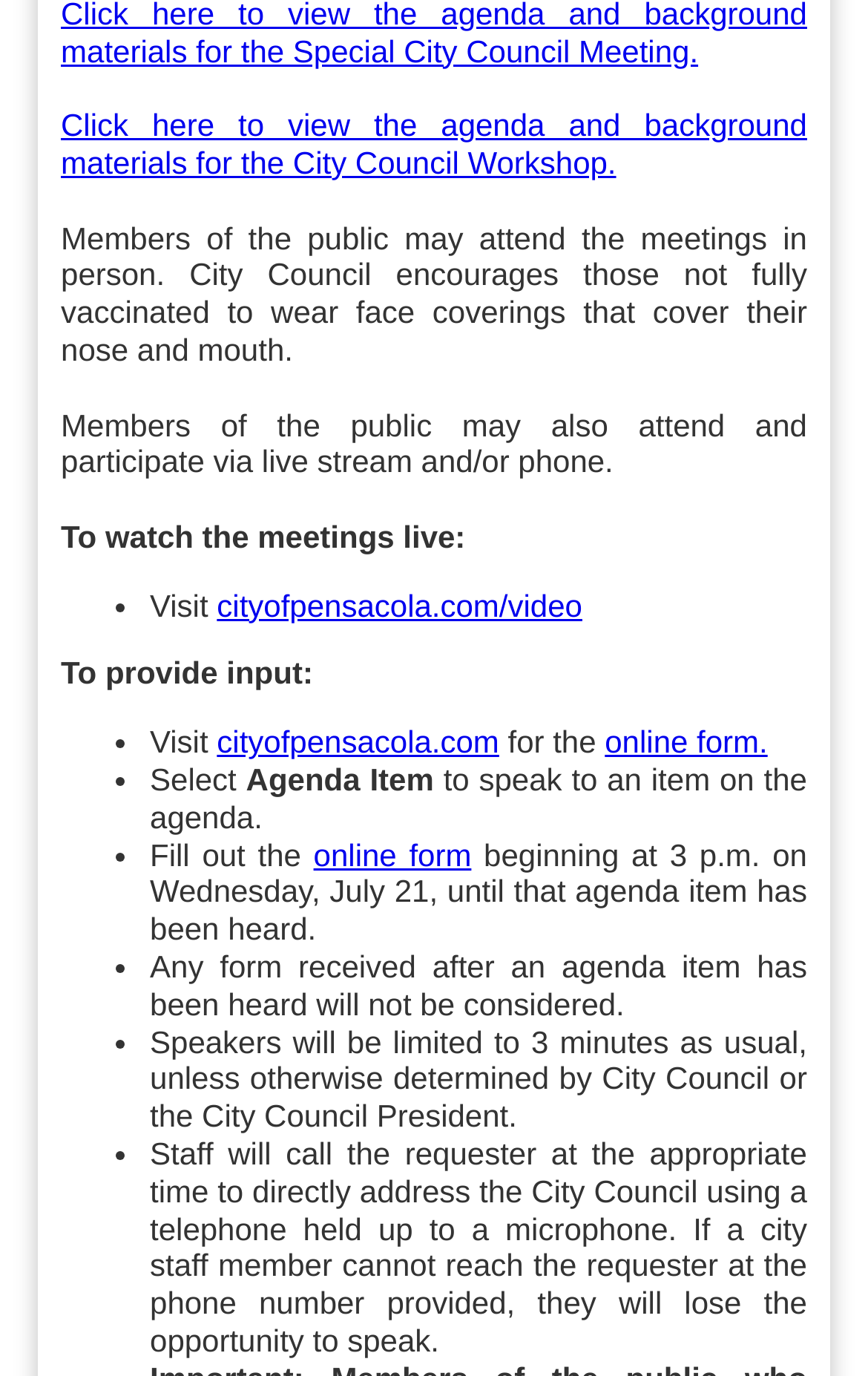Based on the element description online form., identify the bounding box coordinates for the UI element. The coordinates should be in the format (top-left x, top-left y, bottom-right x, bottom-right y) and within the 0 to 1 range.

[0.697, 0.526, 0.884, 0.552]